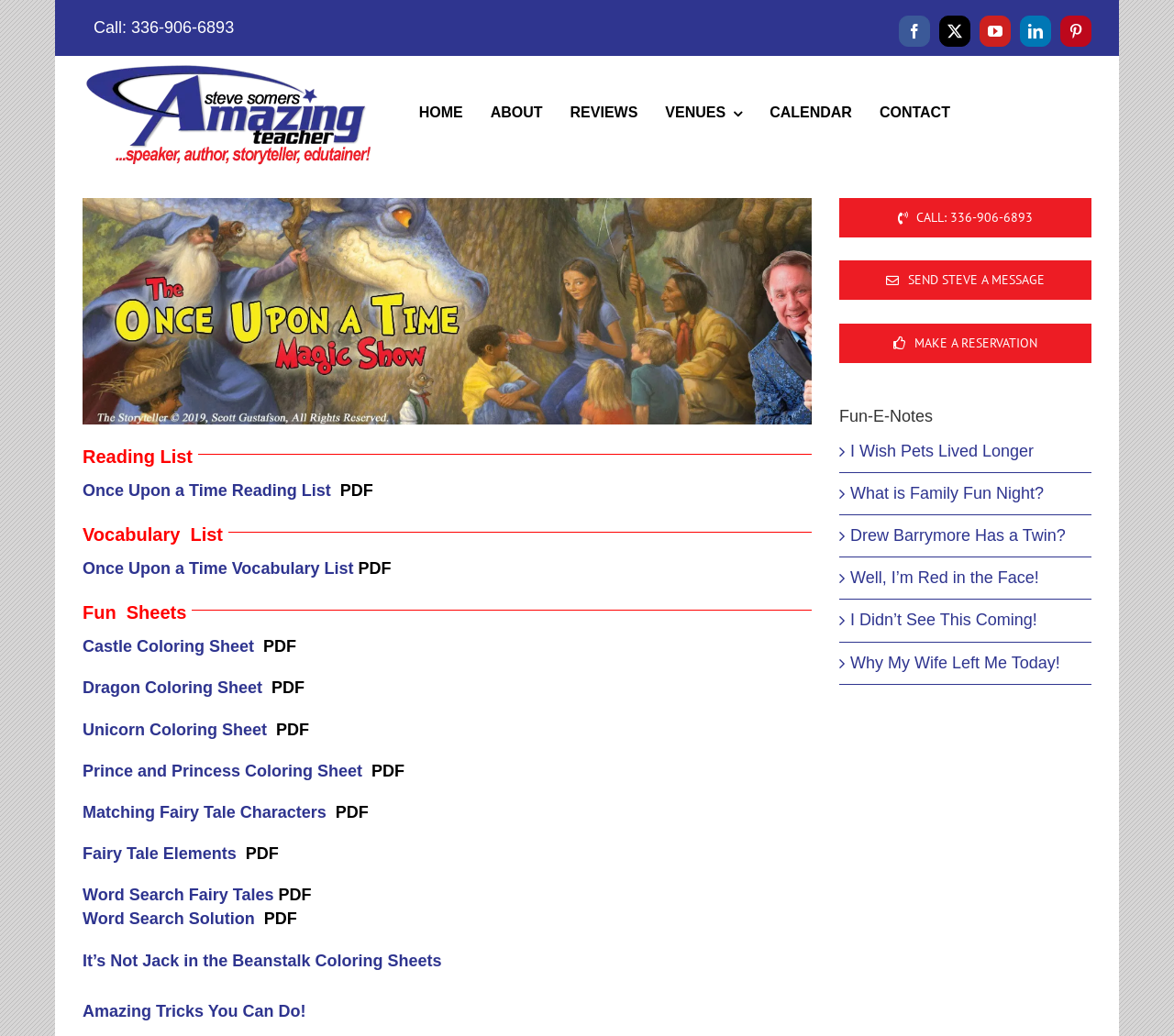Specify the bounding box coordinates of the region I need to click to perform the following instruction: "Read the 'Fun-E-Notes' article about 'I Wish Pets Lived Longer'". The coordinates must be four float numbers in the range of 0 to 1, i.e., [left, top, right, bottom].

[0.724, 0.426, 0.881, 0.444]